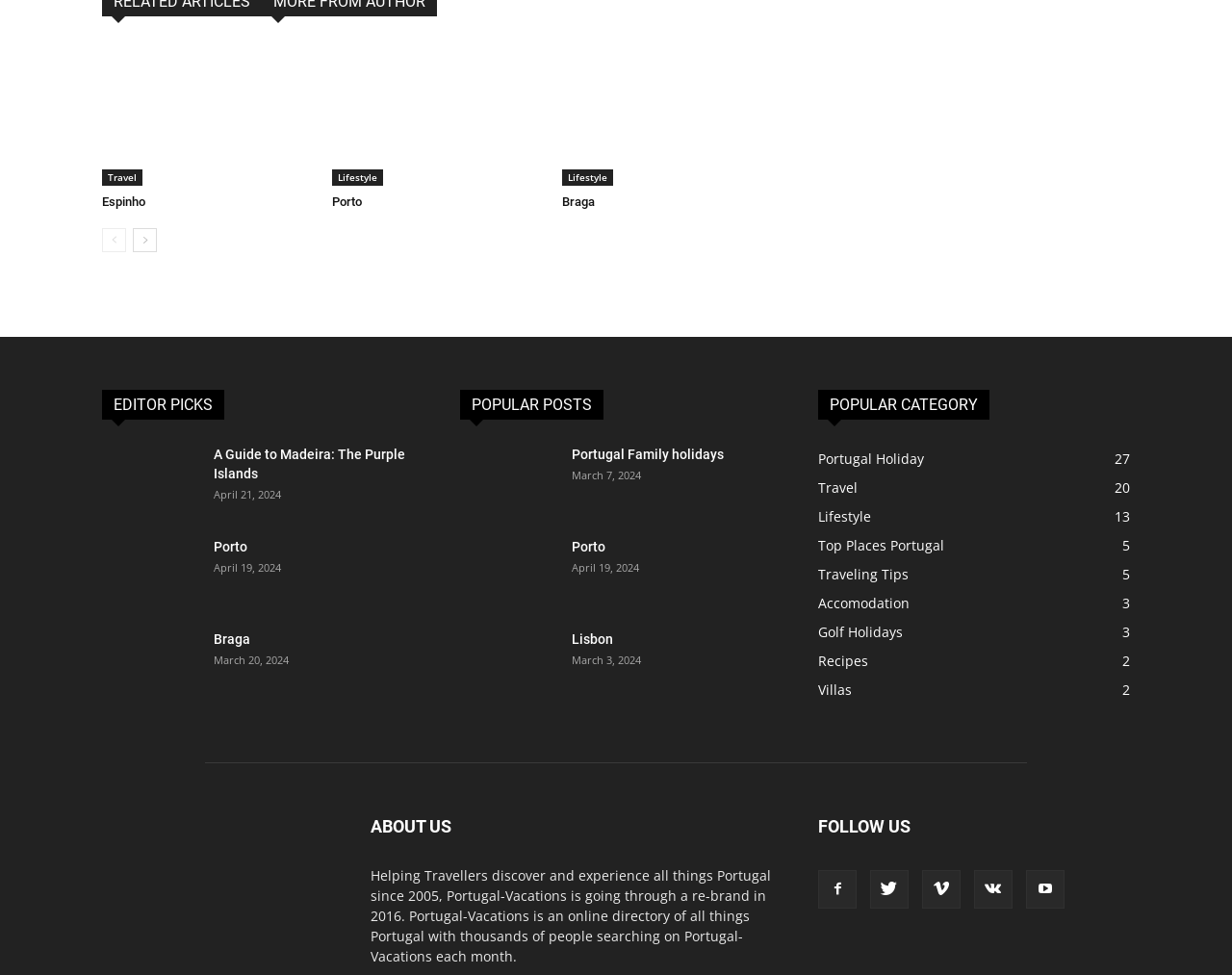What social media platform is represented by the icon ''?
Respond to the question with a single word or phrase according to the image.

Twitter